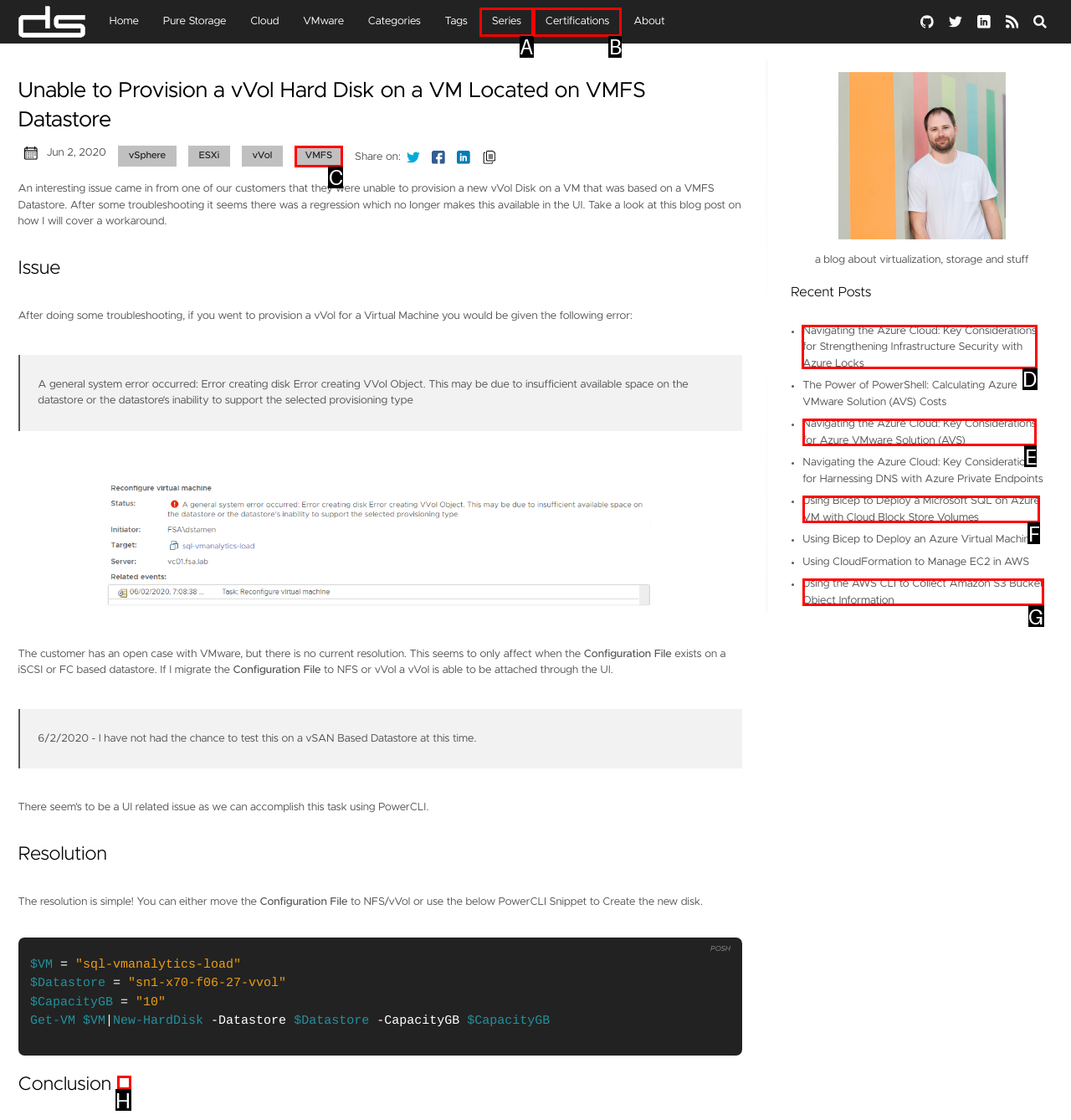Select the appropriate letter to fulfill the given instruction: Read the recent post 'Navigating the Azure Cloud: Key Considerations for Strengthening Infrastructure Security with Azure Locks'
Provide the letter of the correct option directly.

D